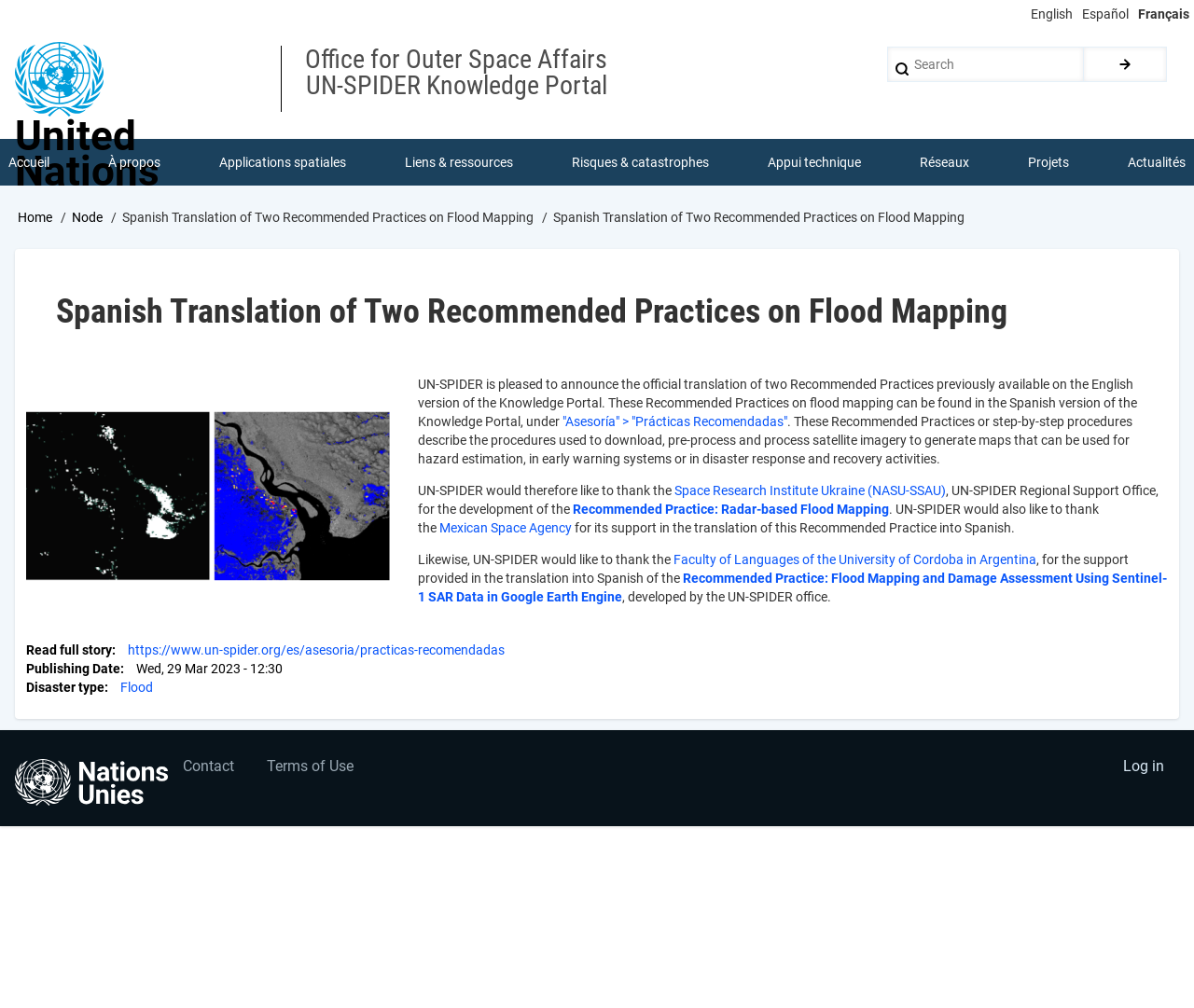Explain the webpage's layout and main content in detail.

The webpage is about the UN-SPIDER Knowledge Portal, specifically announcing the official translation of two Recommended Practices on flood mapping into Spanish. 

At the top of the page, there is a site header with the United Nations logo and the title "UN-SPIDER Knowledge Portal". Below the header, there is a navigation menu with links to different sections of the portal, including "Accueil", "À propos", and "Applications spatiales". 

On the right side of the page, there is a search box with a button to submit the search query. Above the search box, there are links to switch the language of the portal to English, Español, or Français.

The main content of the page is an article announcing the translation of the two Recommended Practices. The article is divided into several sections, with headings and paragraphs of text. There is an image related to the Recommended Practices on the left side of the article. The text describes the purpose of the Recommended Practices, which are step-by-step procedures for downloading, pre-processing, and processing satellite imagery to generate maps for hazard estimation, early warning systems, or disaster response and recovery activities.

The article also acknowledges the organizations that contributed to the development and translation of the Recommended Practices, including the Space Research Institute Ukraine, the Mexican Space Agency, and the Faculty of Languages of the University of Cordoba in Argentina.

At the bottom of the page, there is a footer menu with links to "Contact" and "Terms of Use", as well as a user account menu with a link to "Log in".